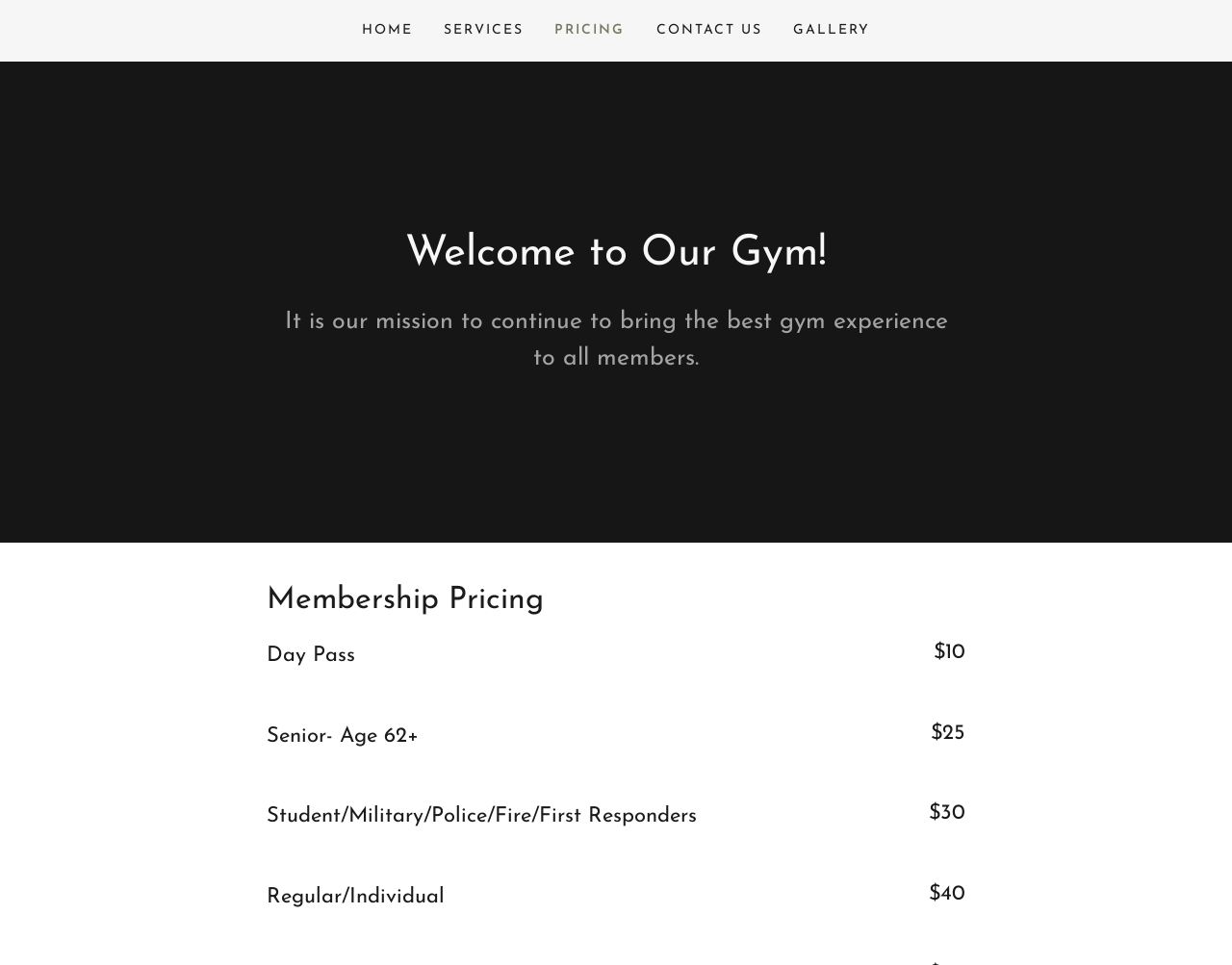Respond concisely with one word or phrase to the following query:
What is the most expensive membership option?

$40